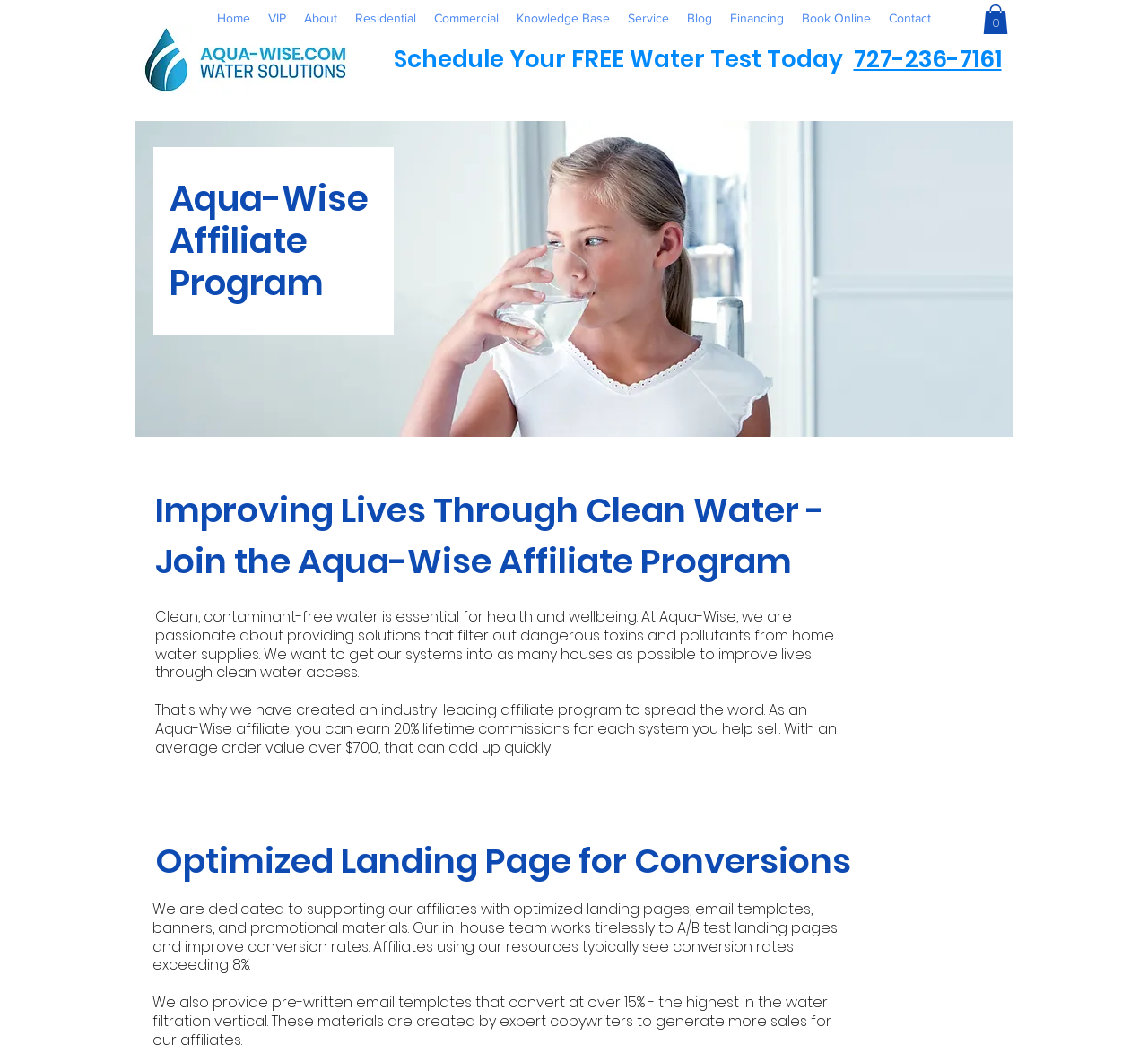What is the conversion rate of pre-written email templates?
From the image, respond with a single word or phrase.

Over 15%